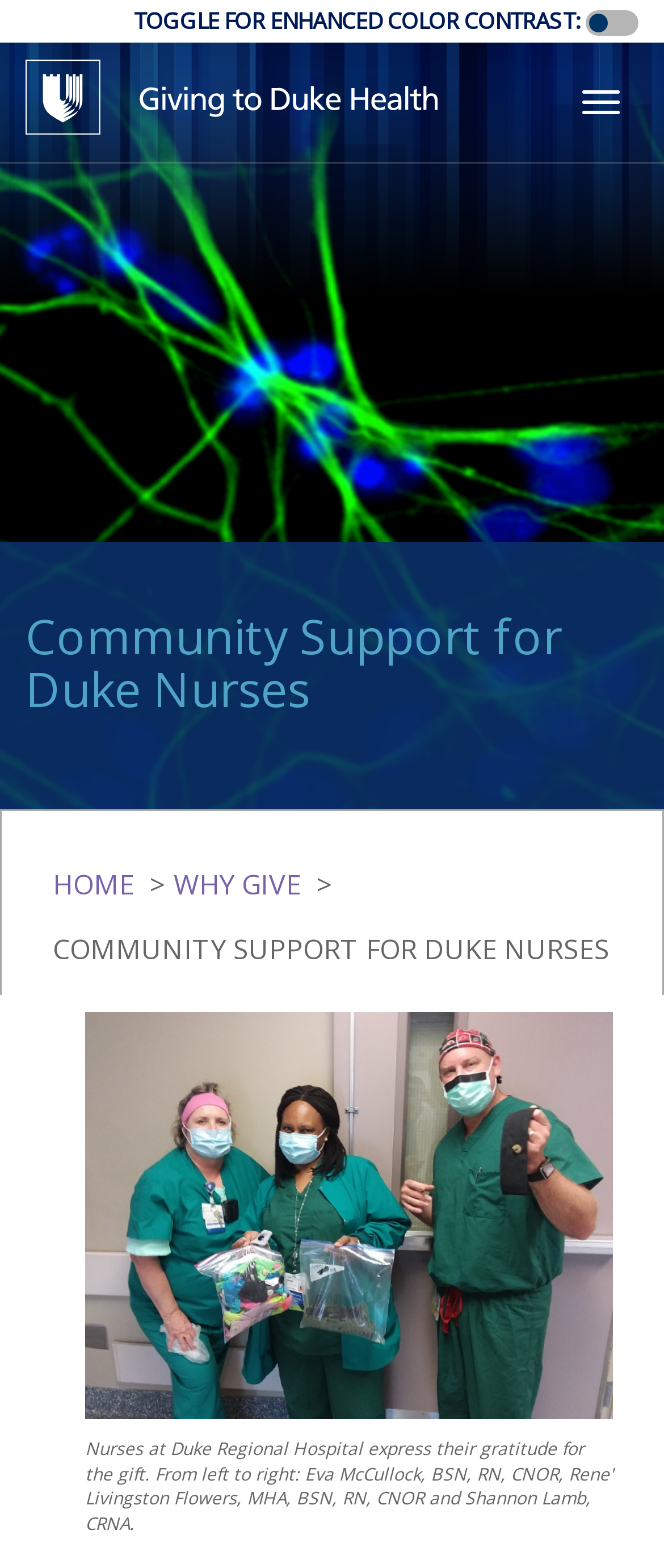Identify the bounding box coordinates of the clickable section necessary to follow the following instruction: "Go to Meet Grateful Patients". The coordinates should be presented as four float numbers from 0 to 1, i.e., [left, top, right, bottom].

[0.026, 0.072, 0.156, 0.183]